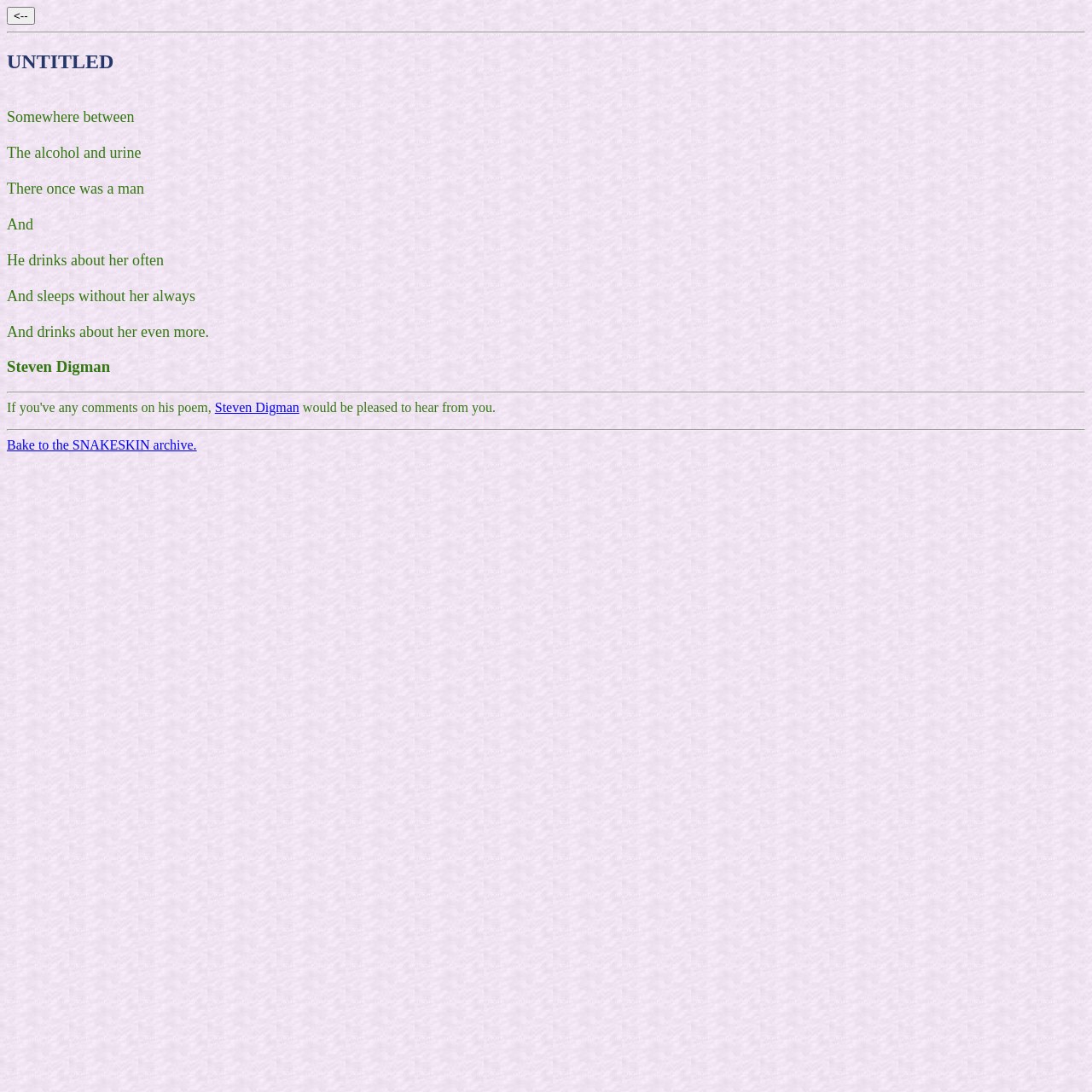Based on the image, give a detailed response to the question: Who is the author of the poem?

The author's name is mentioned at the bottom of the page, along with a link to their name and a statement saying they would be pleased to hear from you.